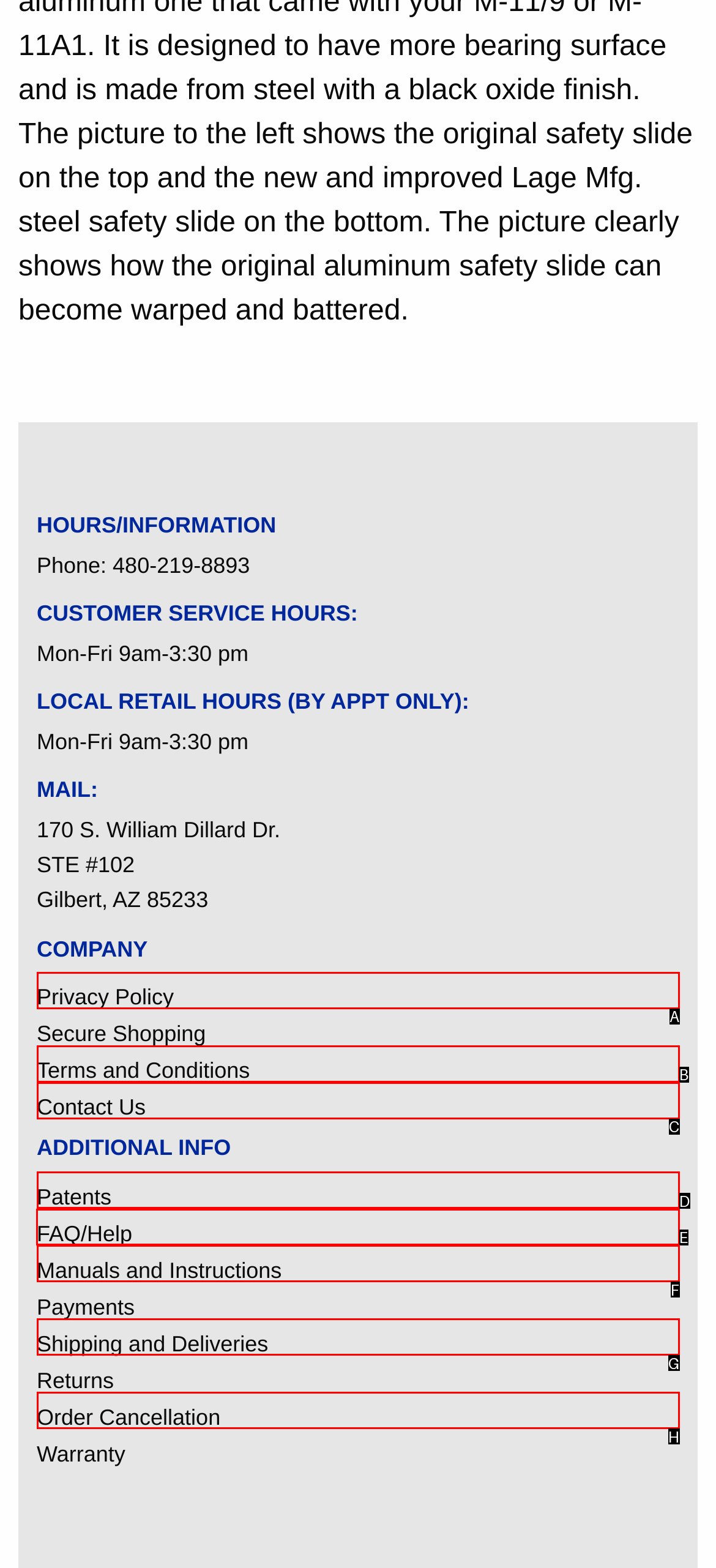Select the correct UI element to click for this task: Get help with FAQs.
Answer using the letter from the provided options.

E